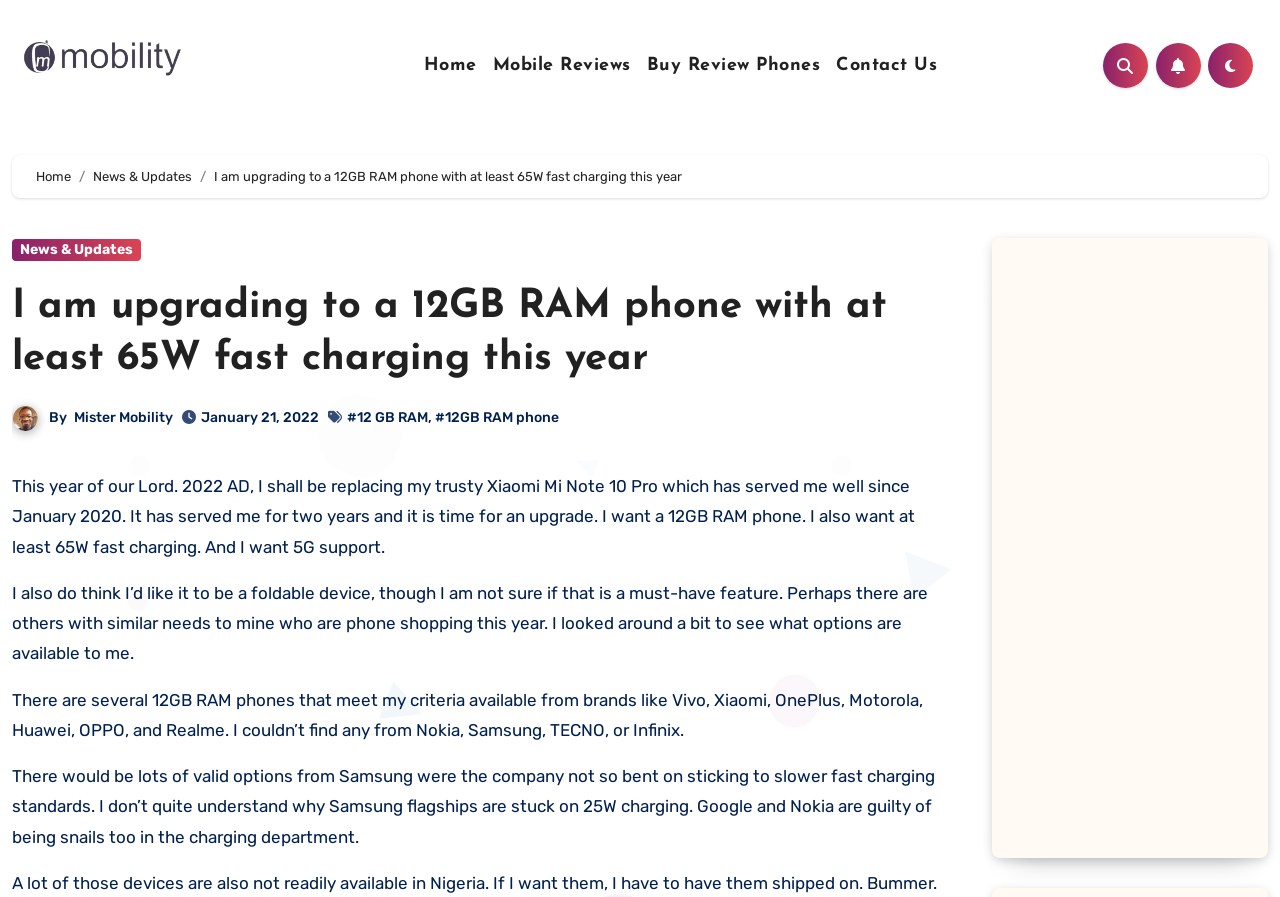Based on the image, provide a detailed response to the question:
What is the minimum fast charging speed required by Mister Mobility?

According to the article, Mister Mobility wants a phone with at least 65W fast charging, which is mentioned in the first paragraph of the article.